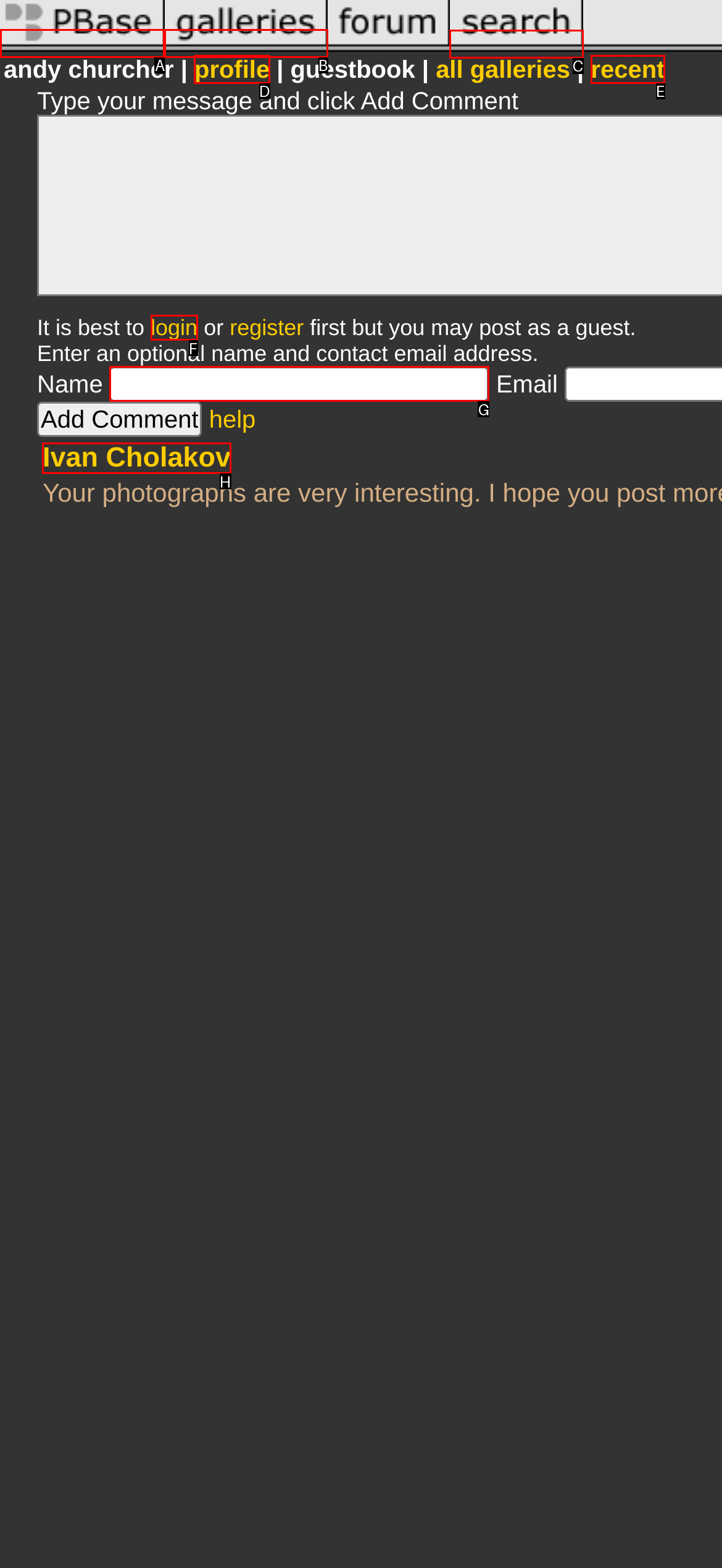To execute the task: View all products, which one of the highlighted HTML elements should be clicked? Answer with the option's letter from the choices provided.

None